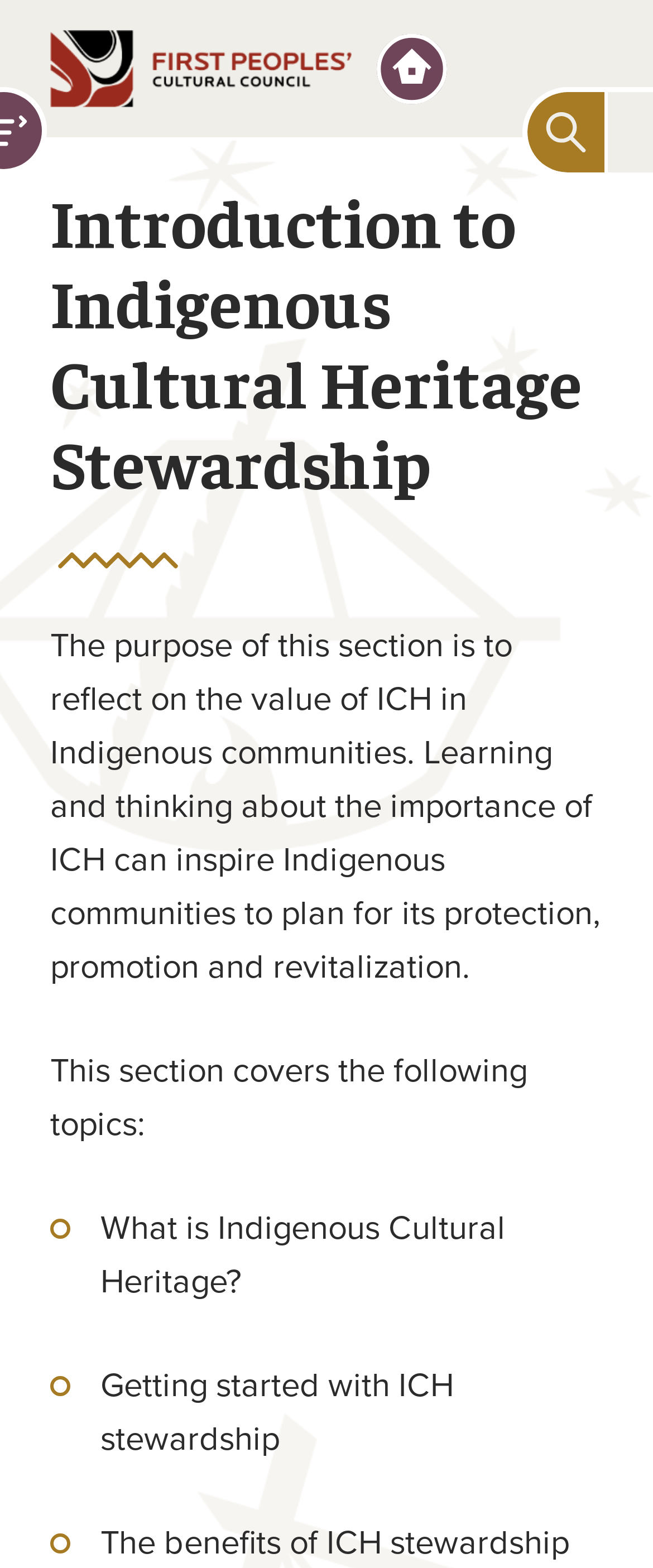What is the name of the organization linked at the top of the page? Using the information from the screenshot, answer with a single word or phrase.

First People Cultural Council